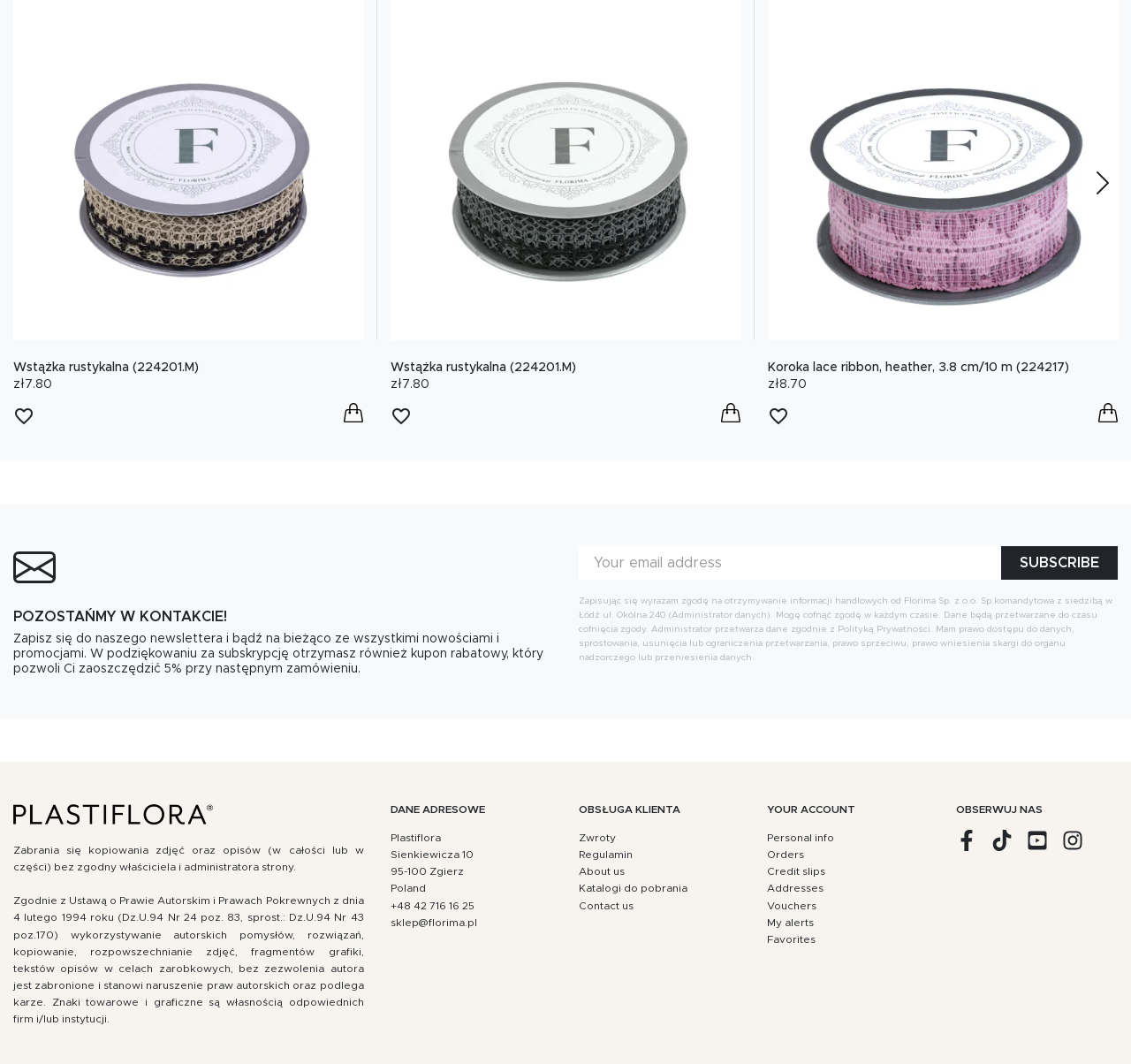Find the bounding box of the UI element described as: "Contact us". The bounding box coordinates should be given as four float values between 0 and 1, i.e., [left, top, right, bottom].

[0.512, 0.846, 0.56, 0.856]